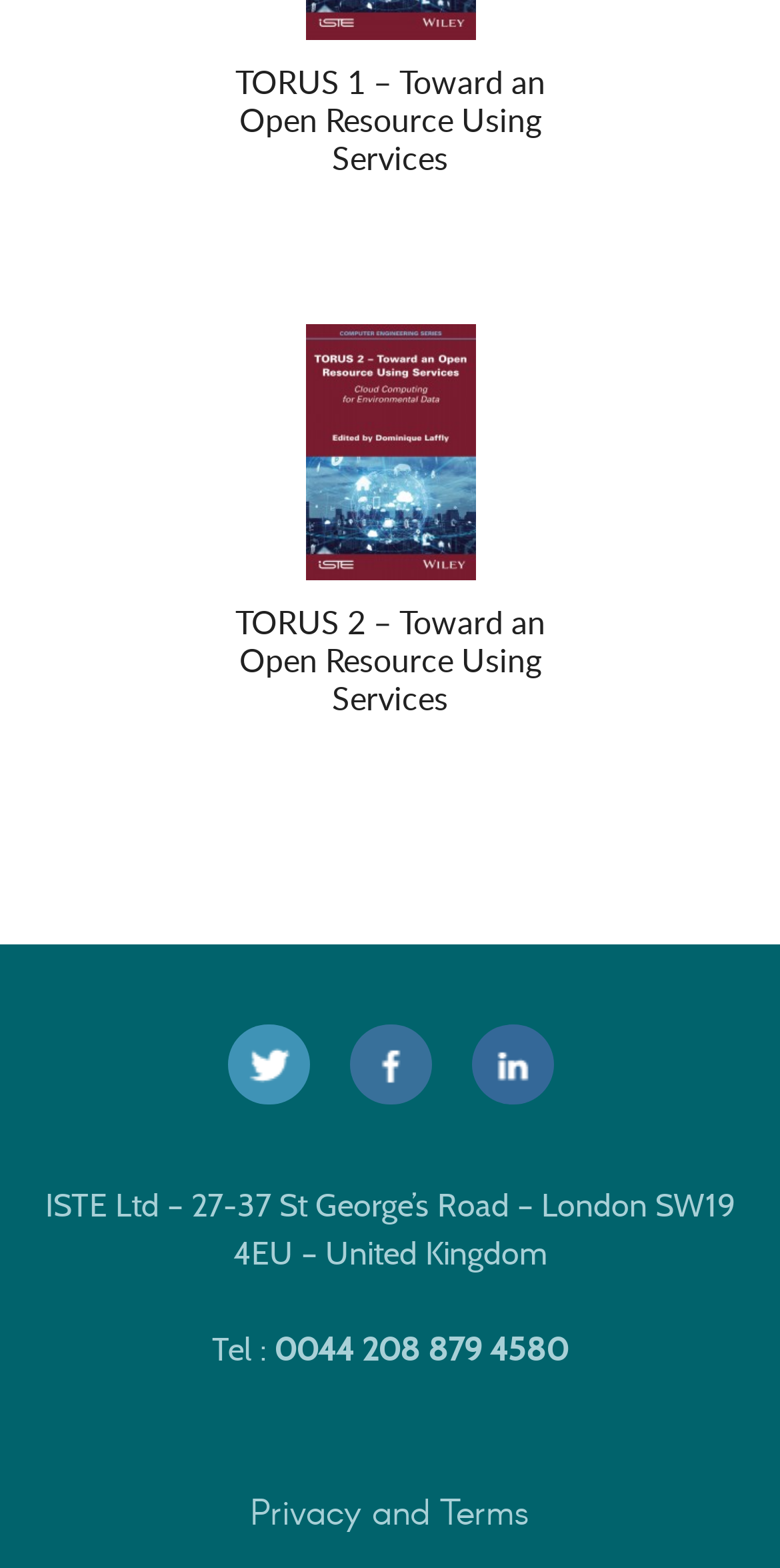Locate the bounding box of the UI element with the following description: "Privacy and Terms".

[0.321, 0.949, 0.679, 0.977]